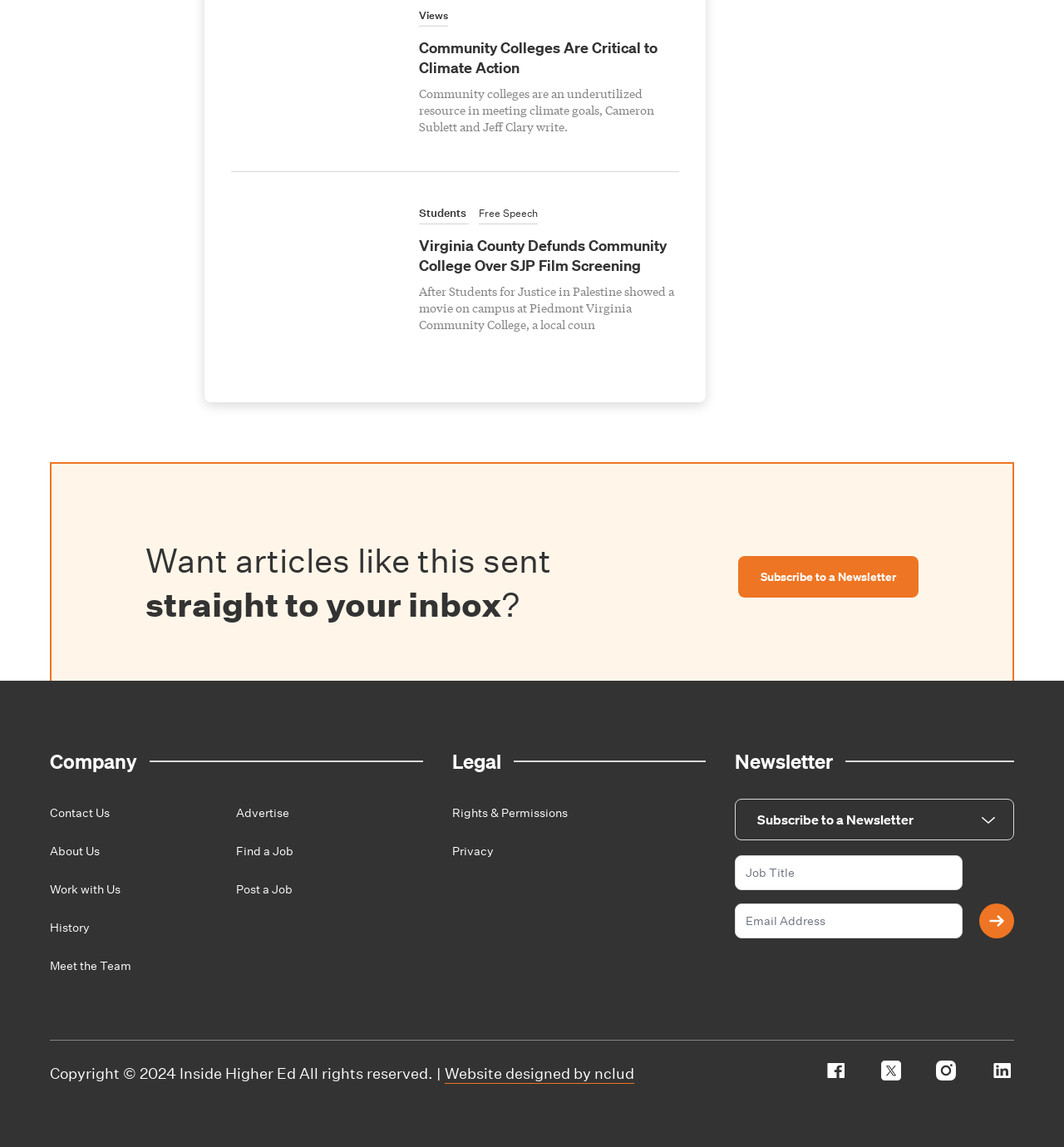Please locate the bounding box coordinates of the element that should be clicked to achieve the given instruction: "Contact us".

[0.047, 0.702, 0.103, 0.715]